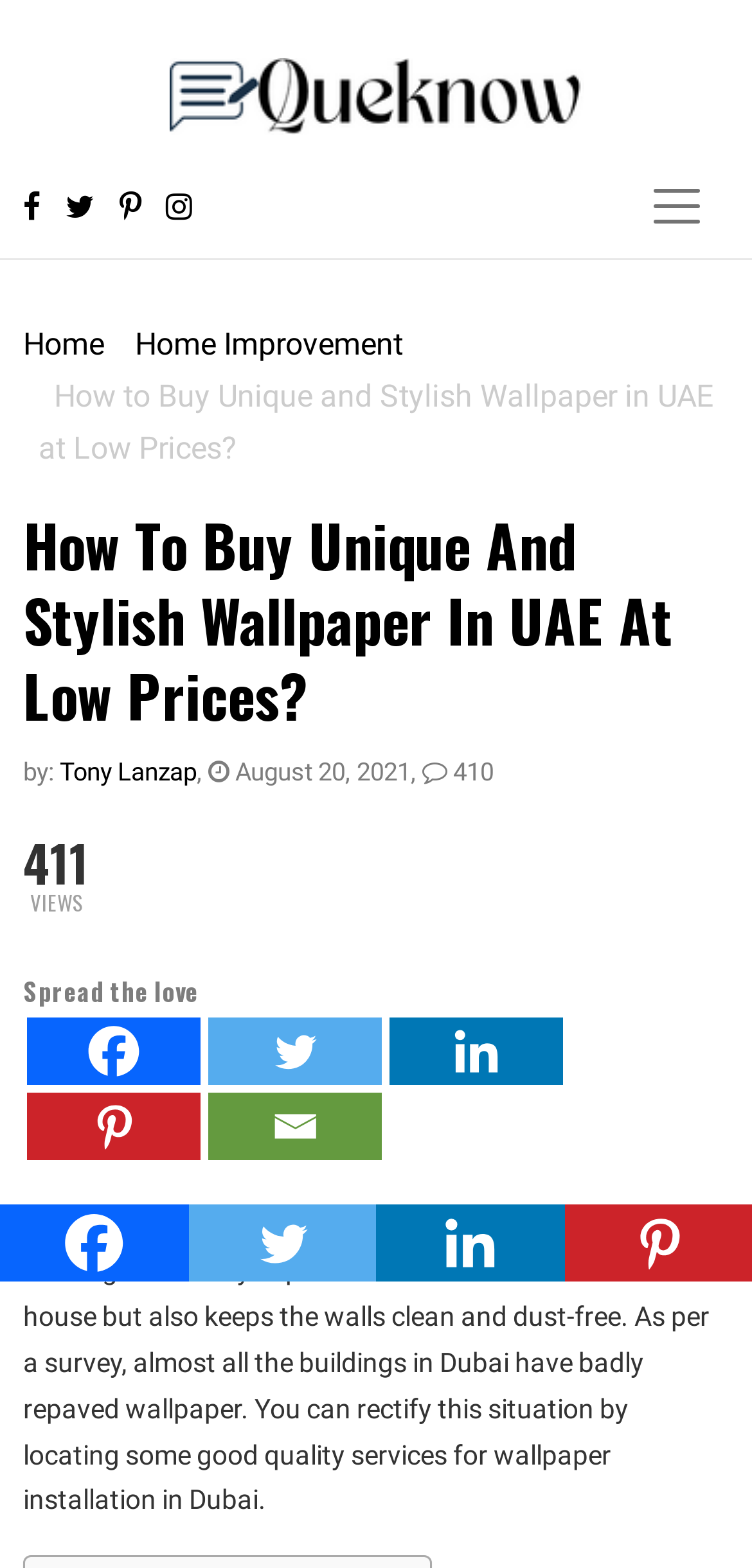Please find the bounding box coordinates of the element's region to be clicked to carry out this instruction: "Share on Facebook".

[0.036, 0.648, 0.267, 0.691]